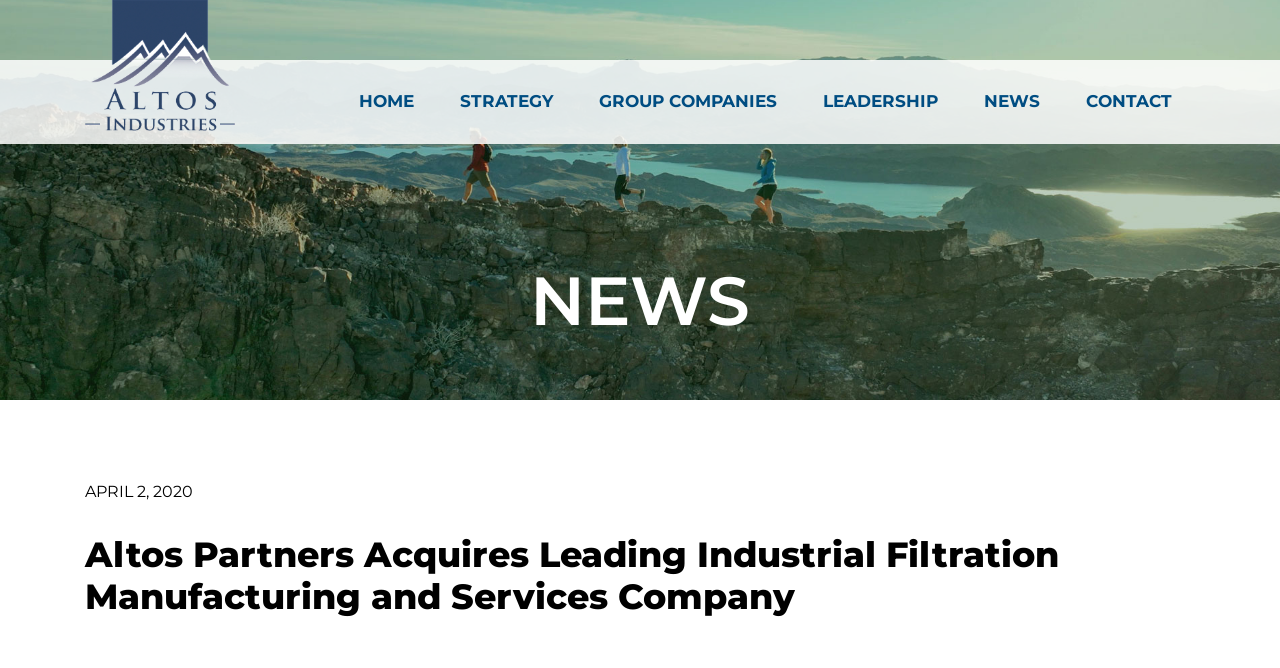Please analyze the image and provide a thorough answer to the question:
What is the company acquired by Altos Partners?

Based on the webpage, the heading 'Altos Partners Acquires Leading Industrial Filtration Manufacturing and Services Company' suggests that Altos Partners has acquired a company, and the image with the text 'Altos Industries' implies that the acquired company is Altos Industries.